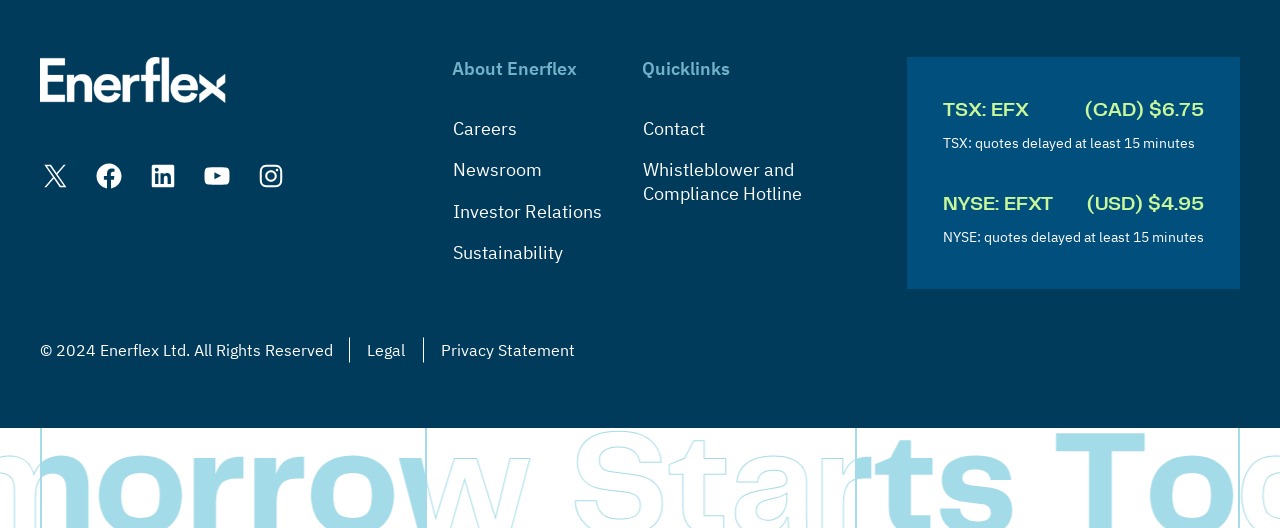Please give the bounding box coordinates of the area that should be clicked to fulfill the following instruction: "Access Investor Relations". The coordinates should be in the format of four float numbers from 0 to 1, i.e., [left, top, right, bottom].

[0.353, 0.361, 0.471, 0.44]